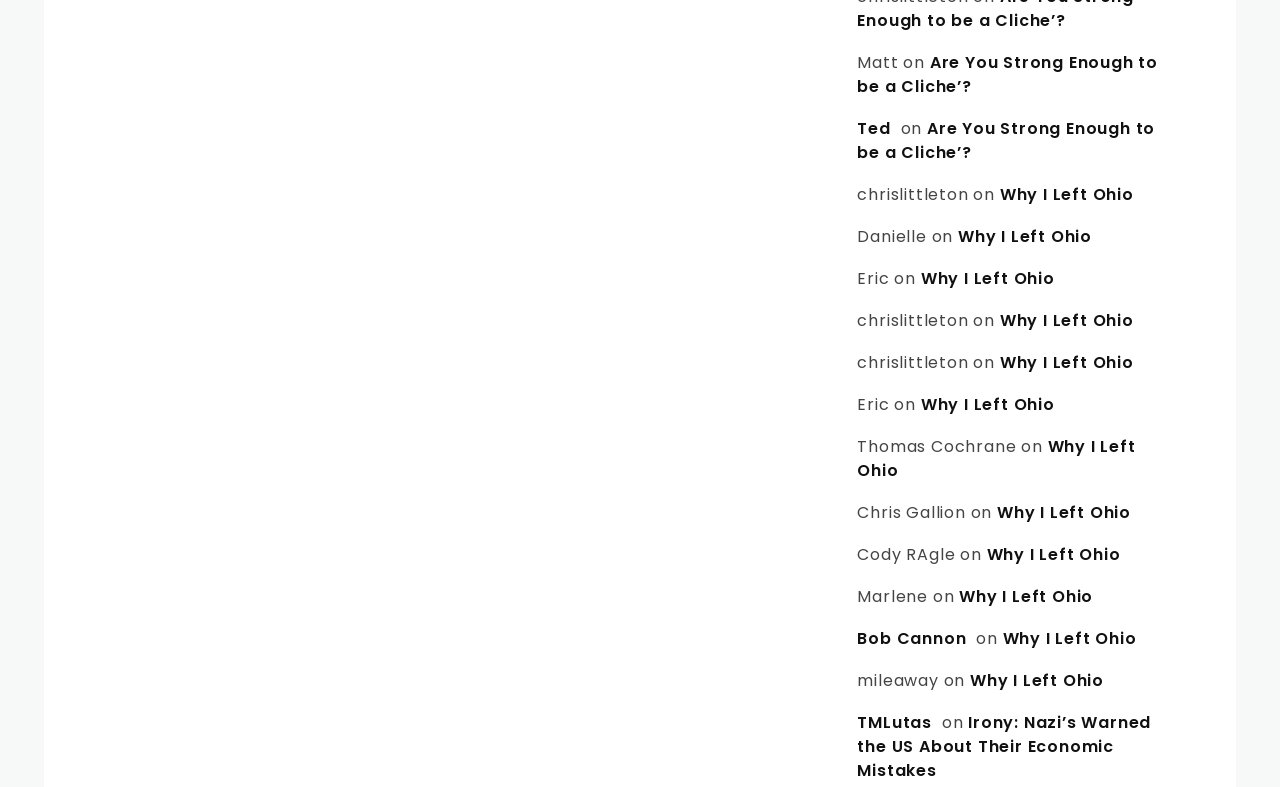Locate the bounding box coordinates of the element I should click to achieve the following instruction: "Read about Depositphotos".

None